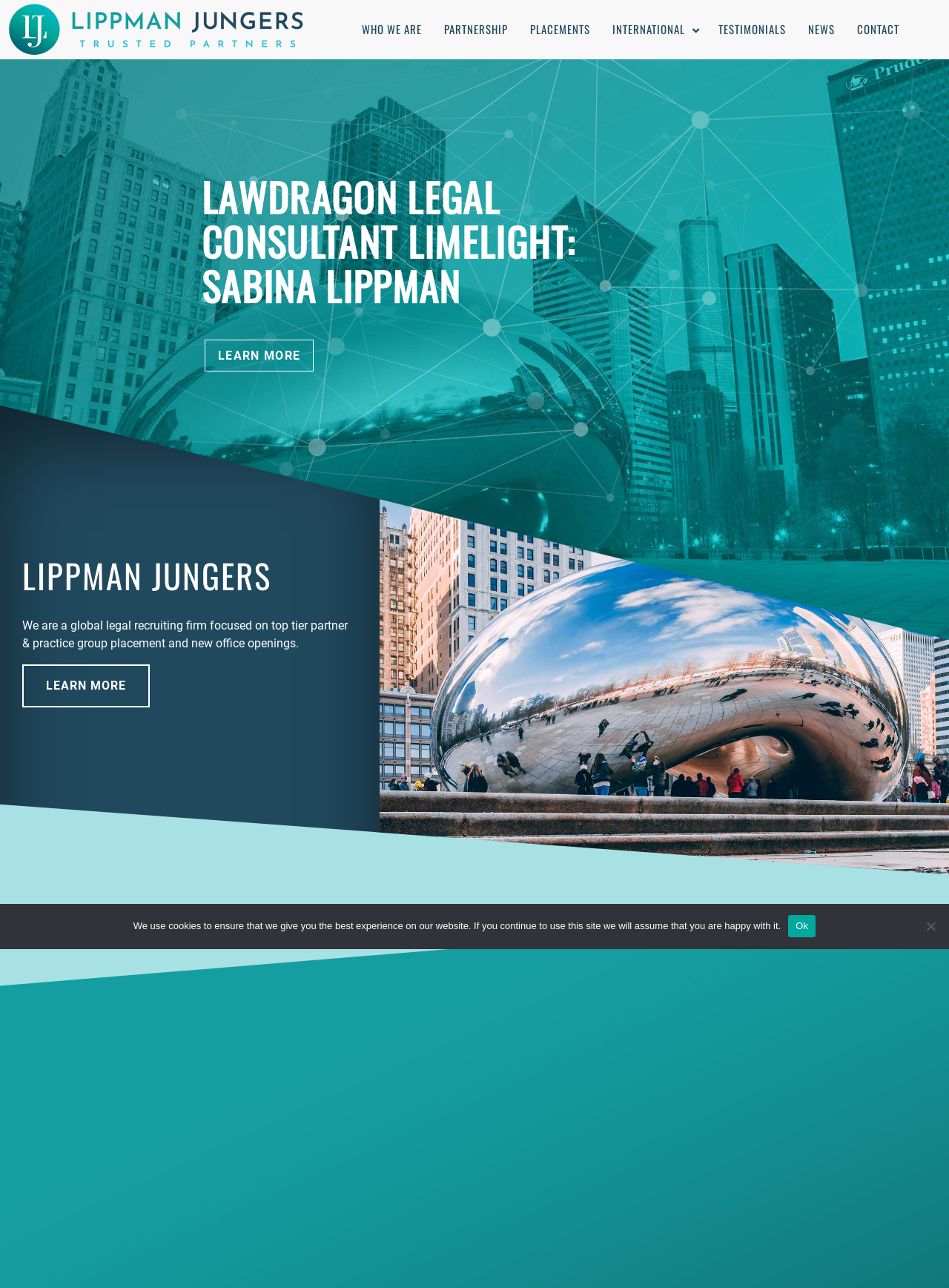Give a one-word or phrase response to the following question: What cities does Lippman Jungers have offices in?

Los Angeles, Chicago, Milwaukee, New York